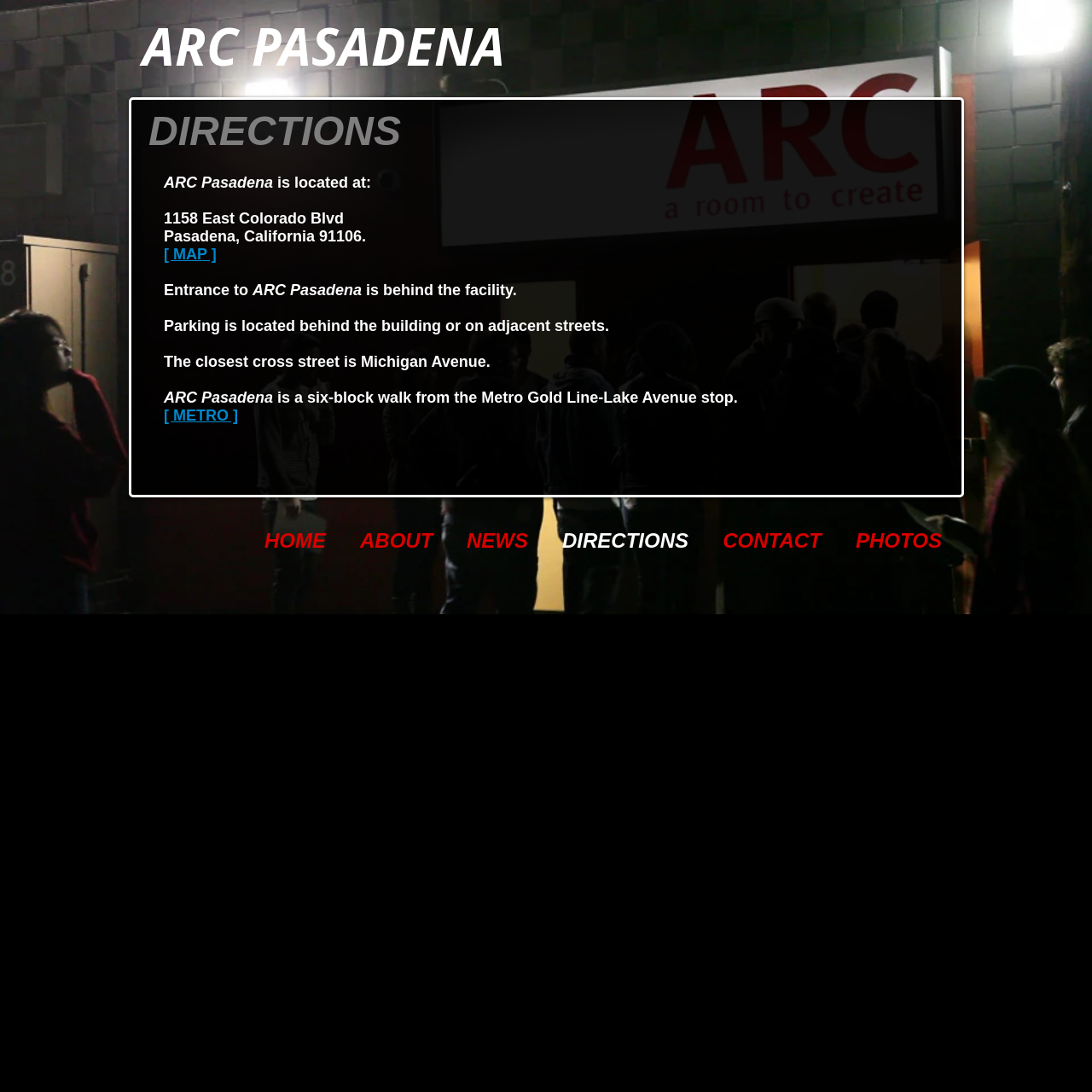Please reply to the following question with a single word or a short phrase:
What is the closest cross street to ARC Pasadena?

Michigan Avenue